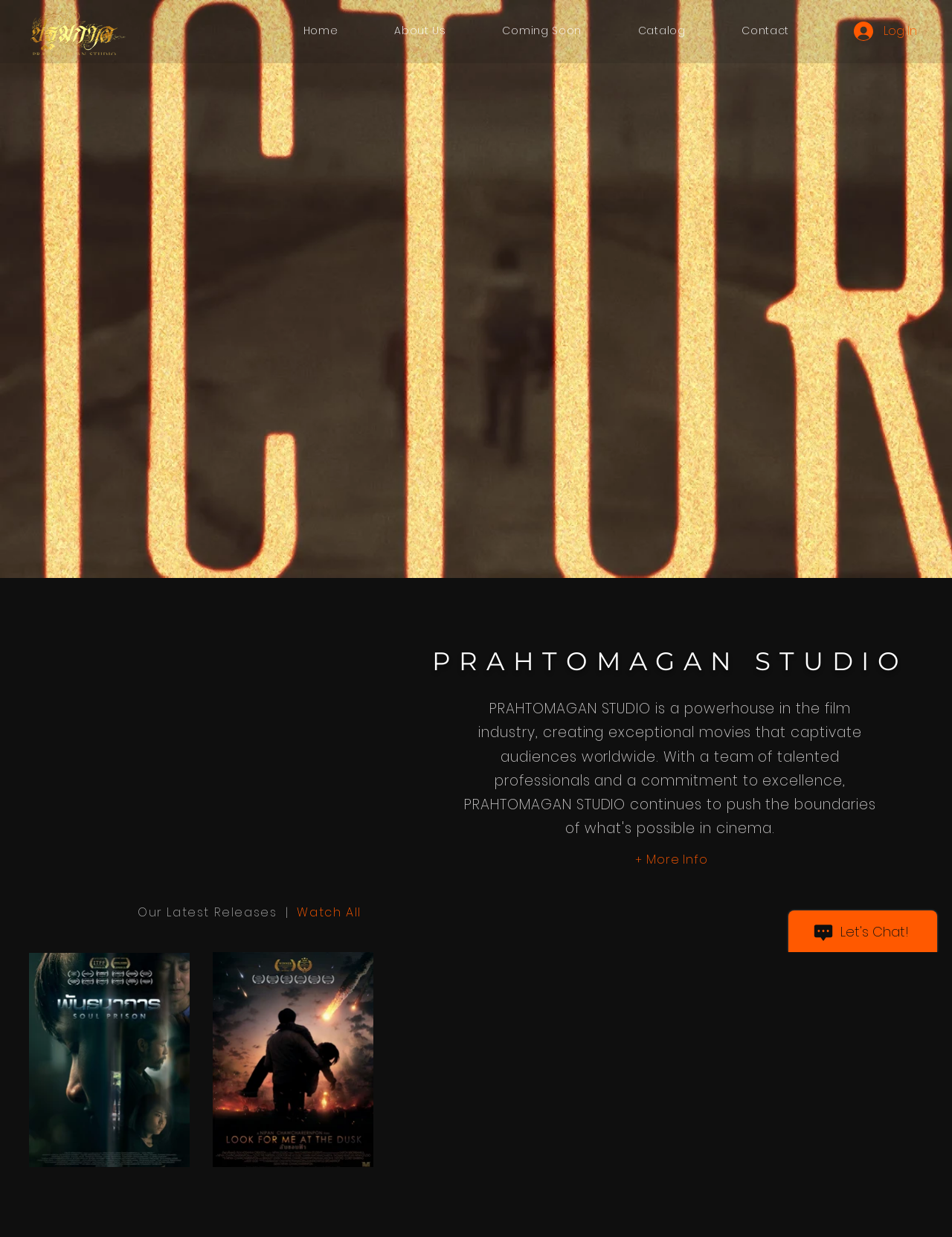Given the element description "Coming Soon", identify the bounding box of the corresponding UI element.

[0.498, 0.013, 0.641, 0.037]